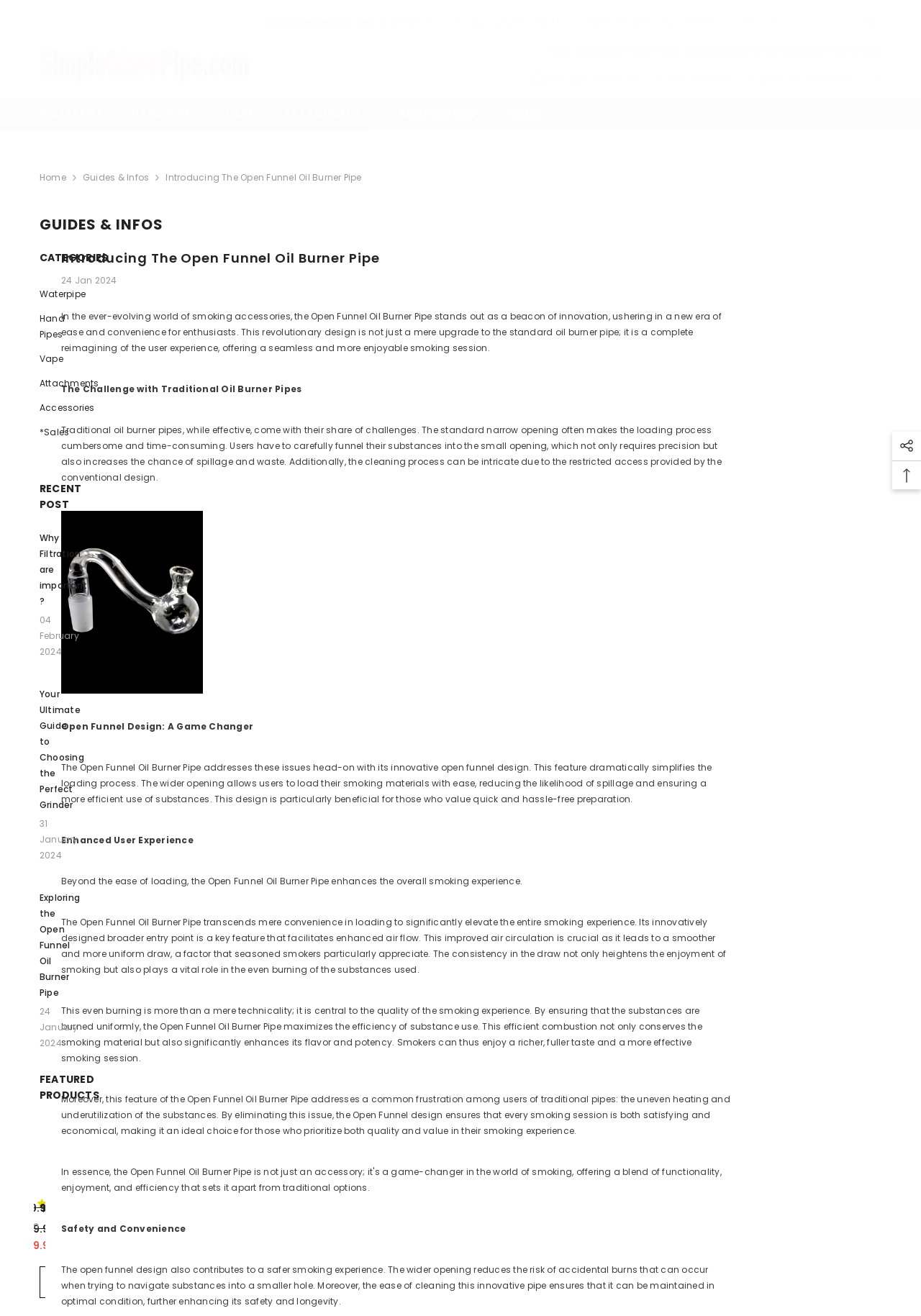Please give a one-word or short phrase response to the following question: 
What is the price of the '10" Ice Pinch Pink Hello Kitty Bong Glass Water Pipe' product?

$59.95